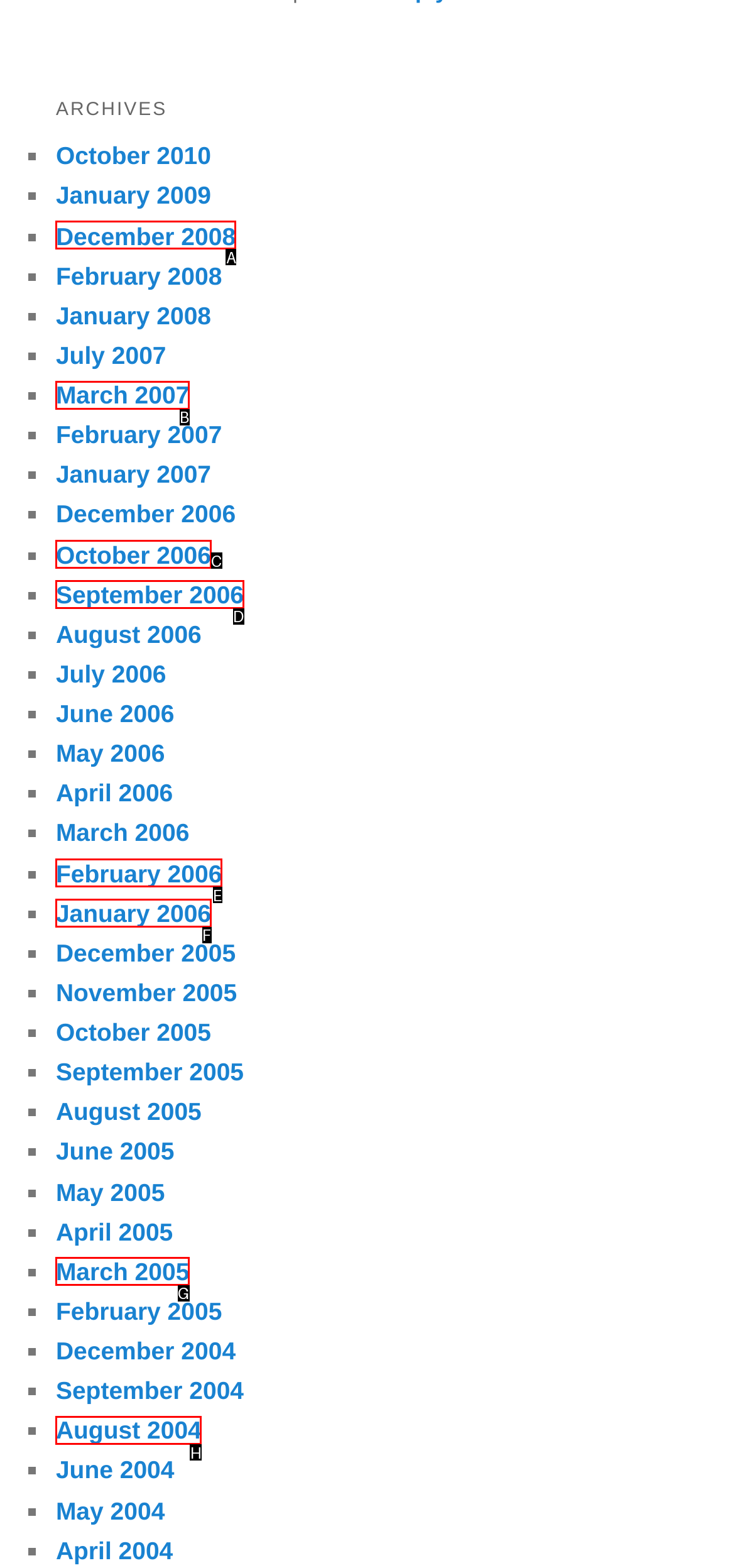Identify the correct UI element to click for the following task: Browse December 2008 archives Choose the option's letter based on the given choices.

A